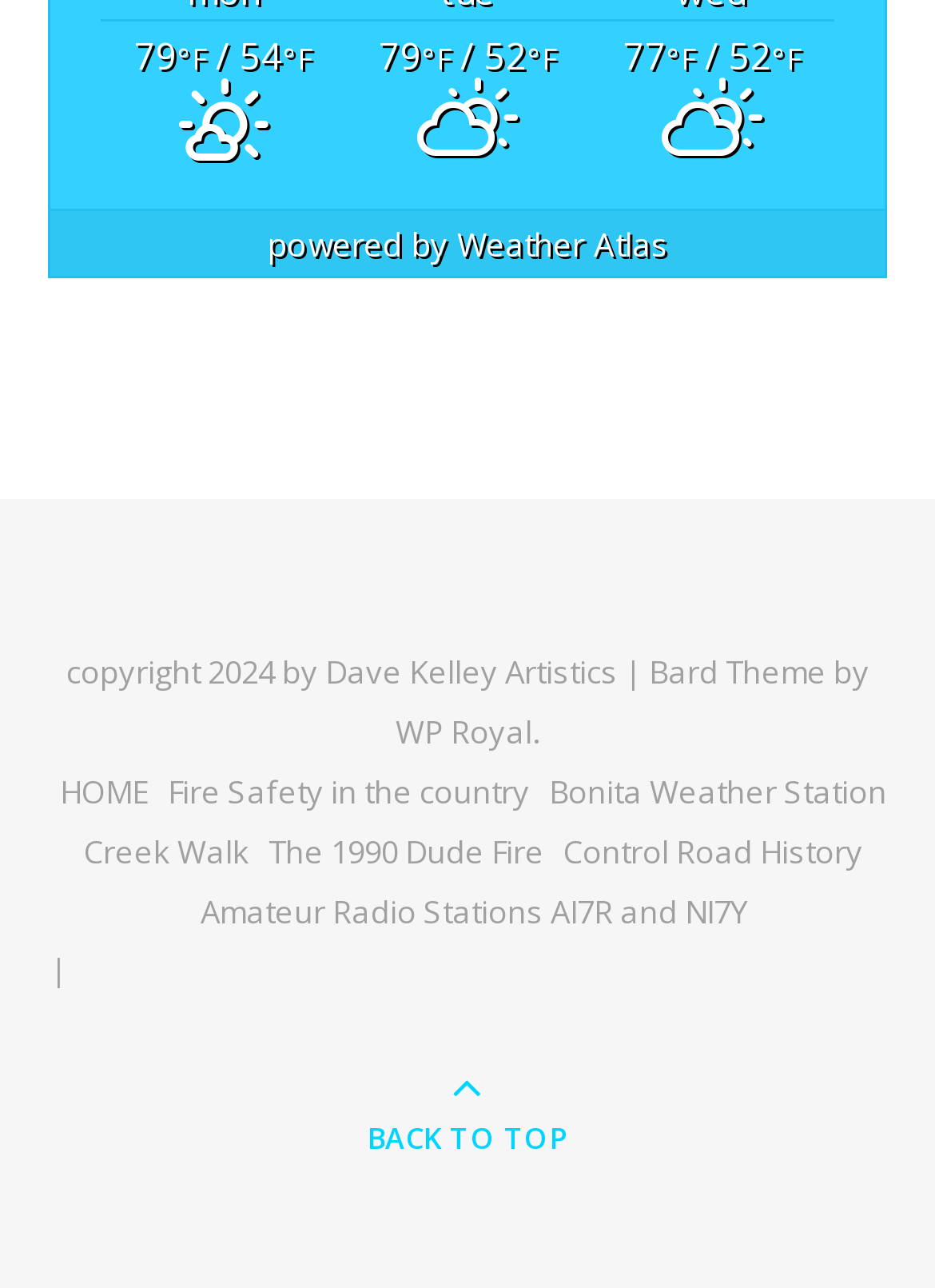Please provide the bounding box coordinate of the region that matches the element description: Creek Walk. Coordinates should be in the format (top-left x, top-left y, bottom-right x, bottom-right y) and all values should be between 0 and 1.

[0.09, 0.645, 0.267, 0.679]